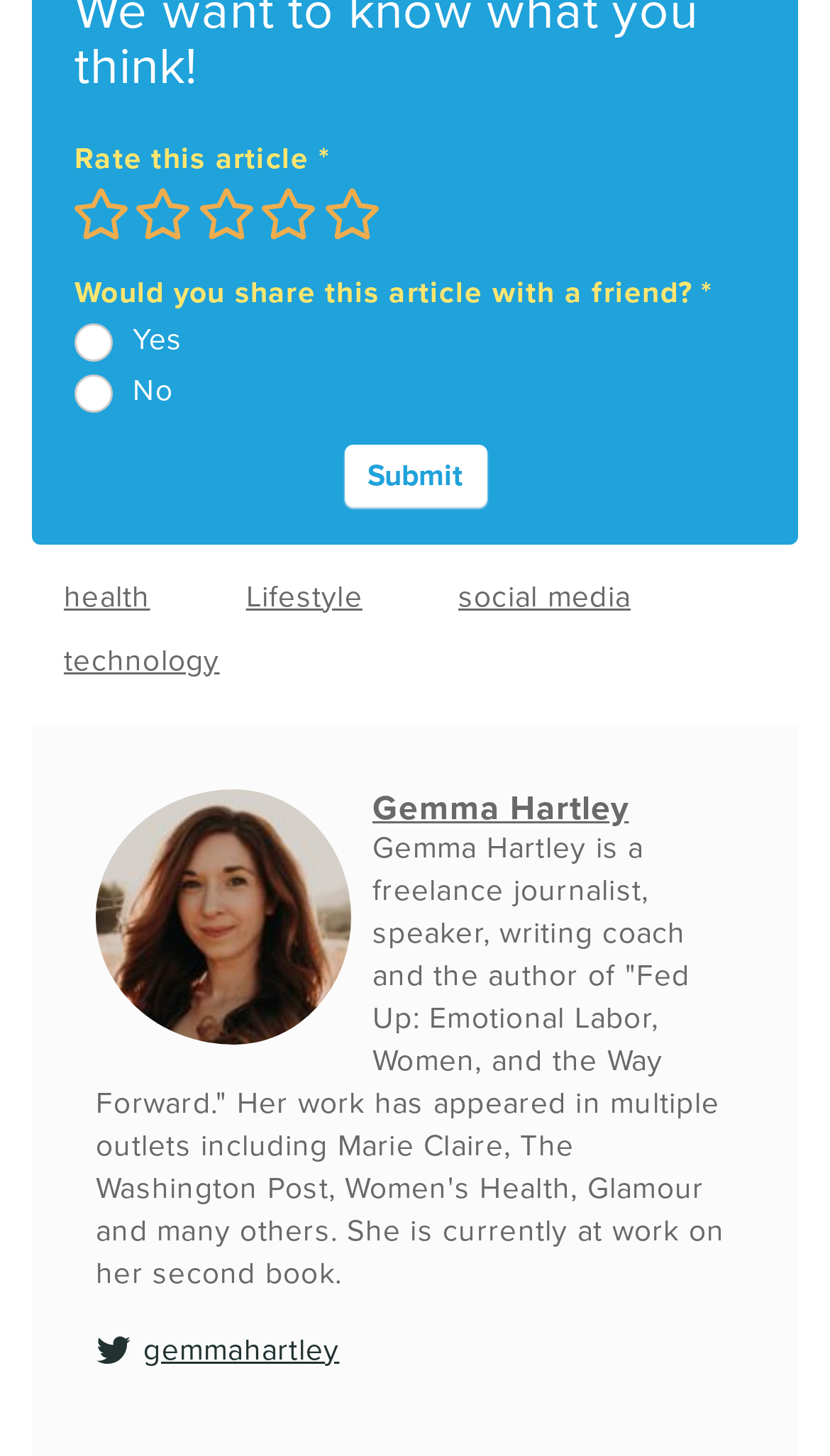How many rating options are available?
Based on the image content, provide your answer in one word or a short phrase.

5